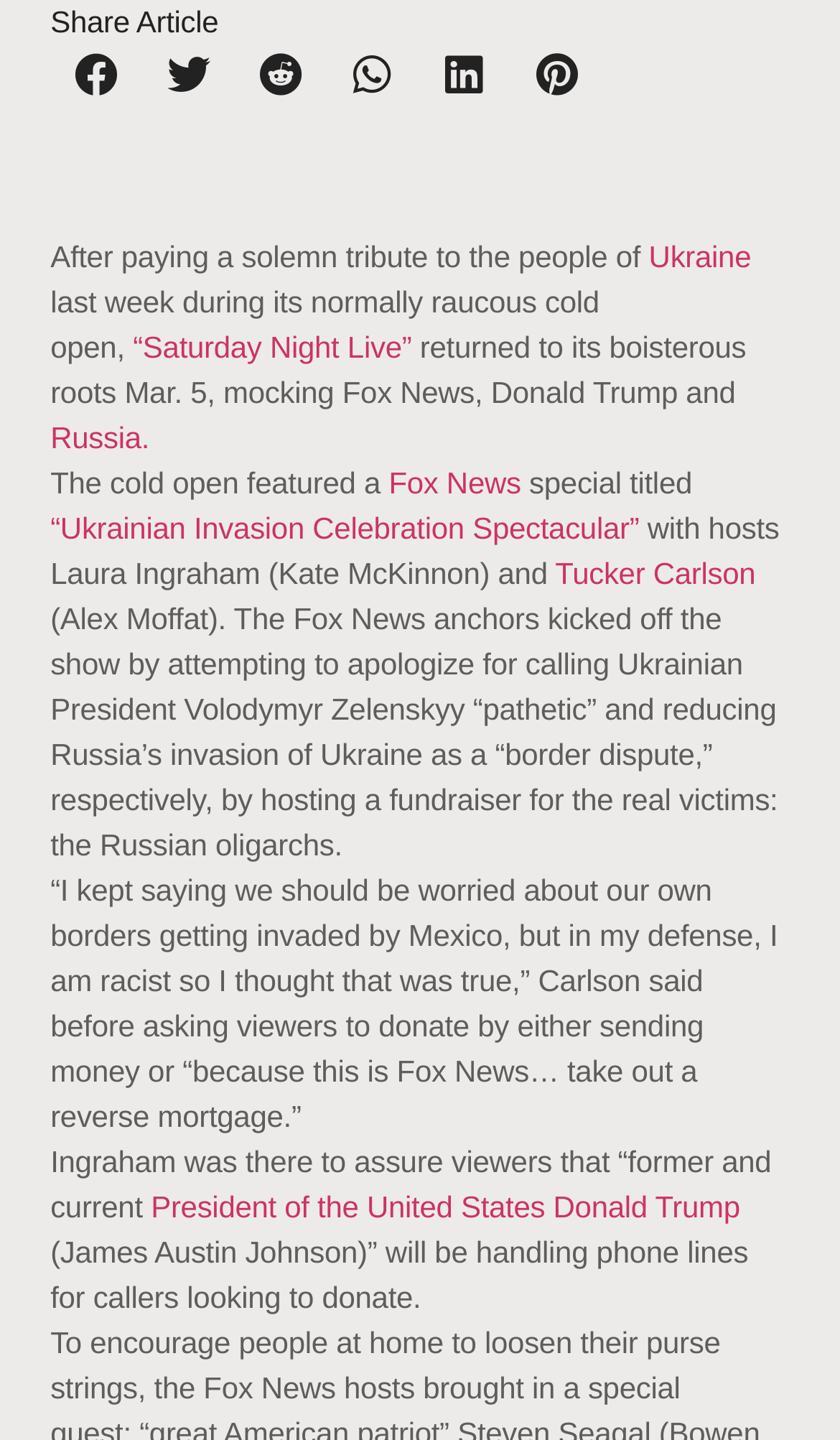Who is handling phone lines for callers looking to donate?
Utilize the information in the image to give a detailed answer to the question.

I read the article and found that according to the Fox News special, former and current President of the United States Donald Trump, as portrayed by James Austin Johnson, will be handling phone lines for callers looking to donate.